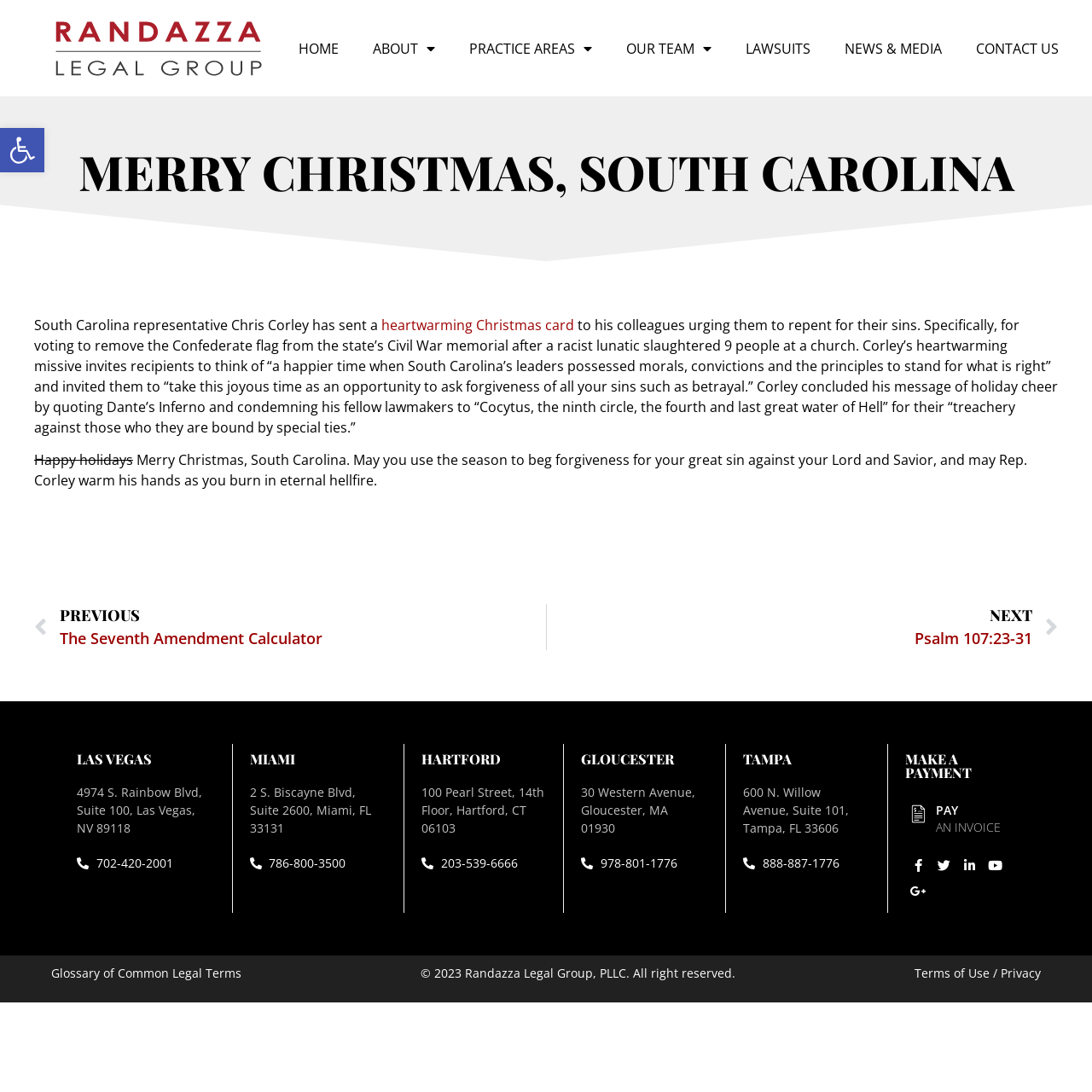Provide the bounding box coordinates of the UI element that matches the description: "Terms of Use / Privacy".

[0.838, 0.884, 0.953, 0.898]